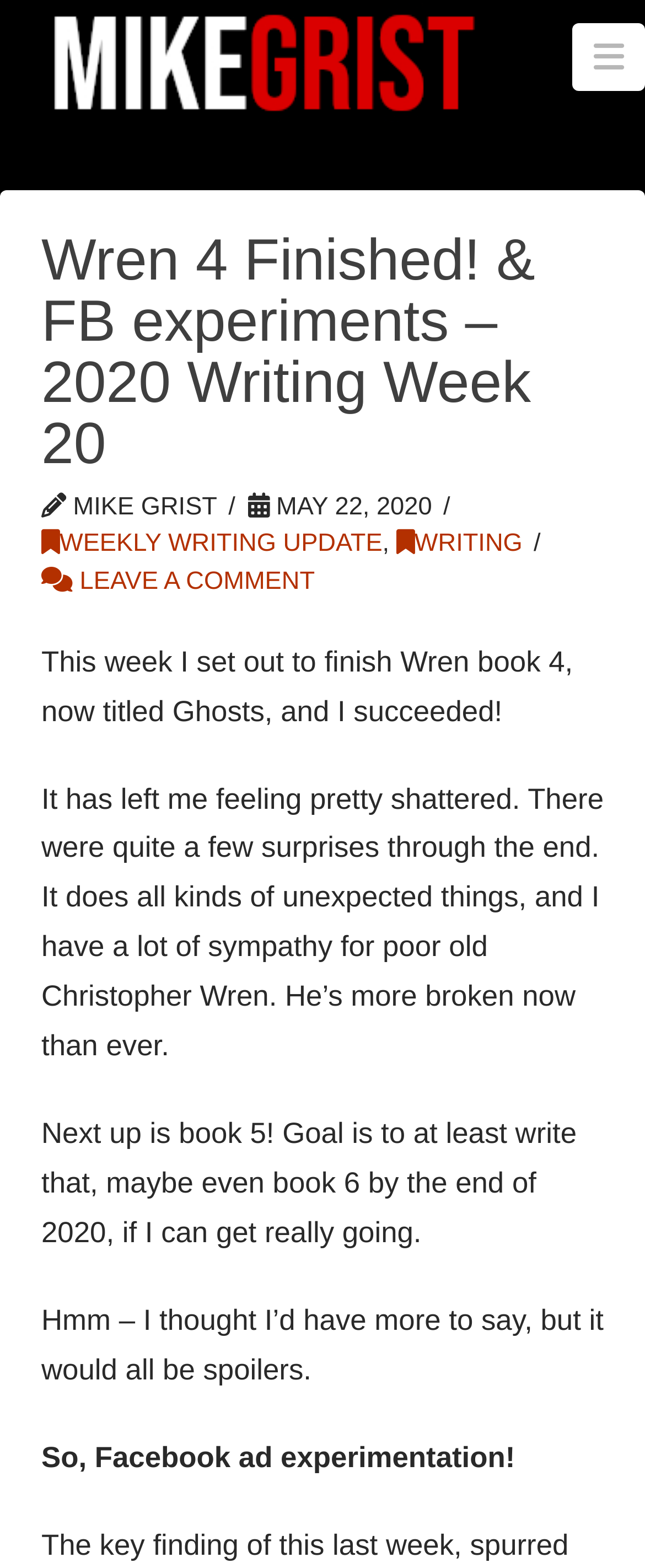Locate the bounding box of the UI element described by: "Navigation" in the given webpage screenshot.

[0.887, 0.015, 1.0, 0.058]